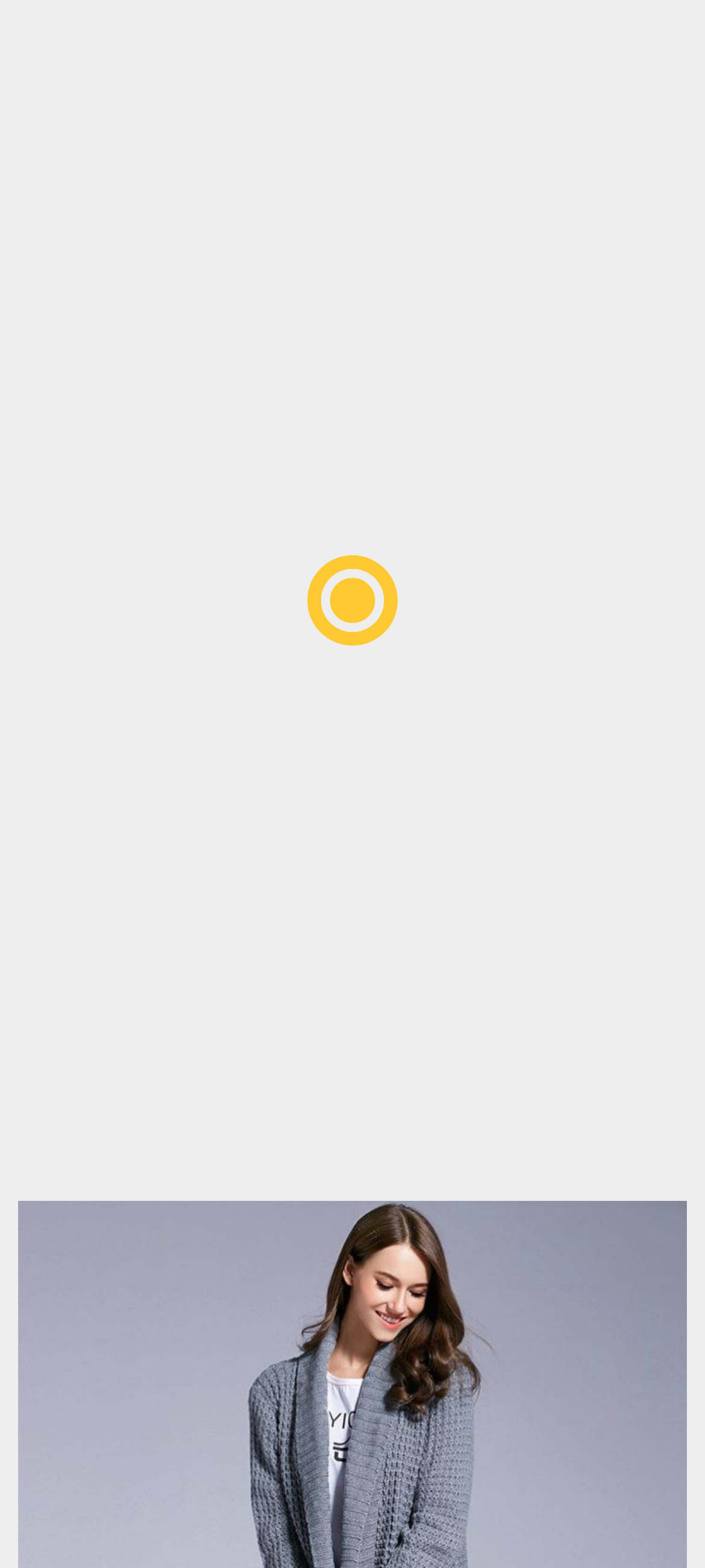Determine the bounding box coordinates of the clickable region to follow the instruction: "read the article".

[0.067, 0.649, 0.933, 0.709]